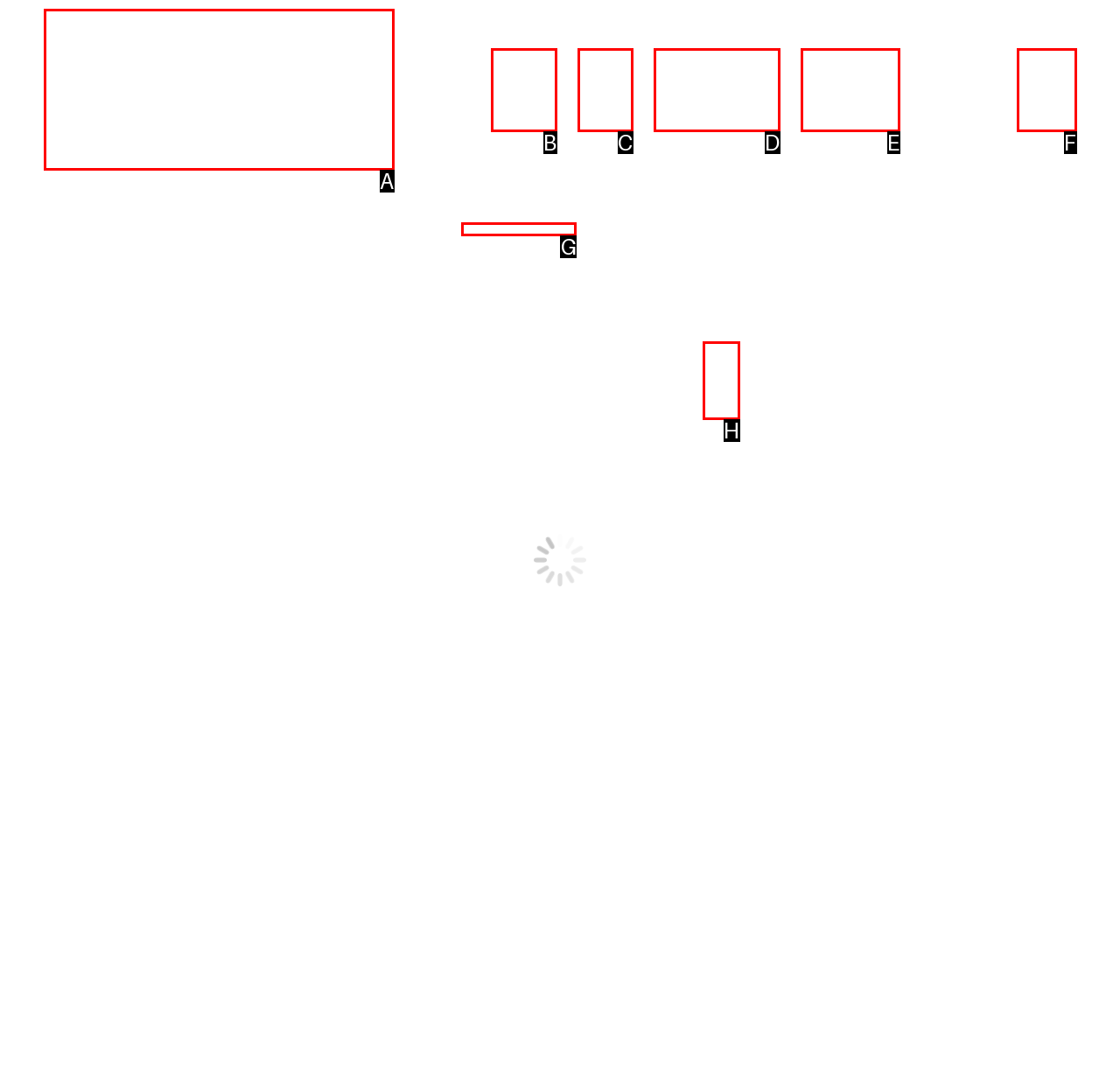Based on the description parent_node: Gourmet With Blakely, identify the most suitable HTML element from the options. Provide your answer as the corresponding letter.

A